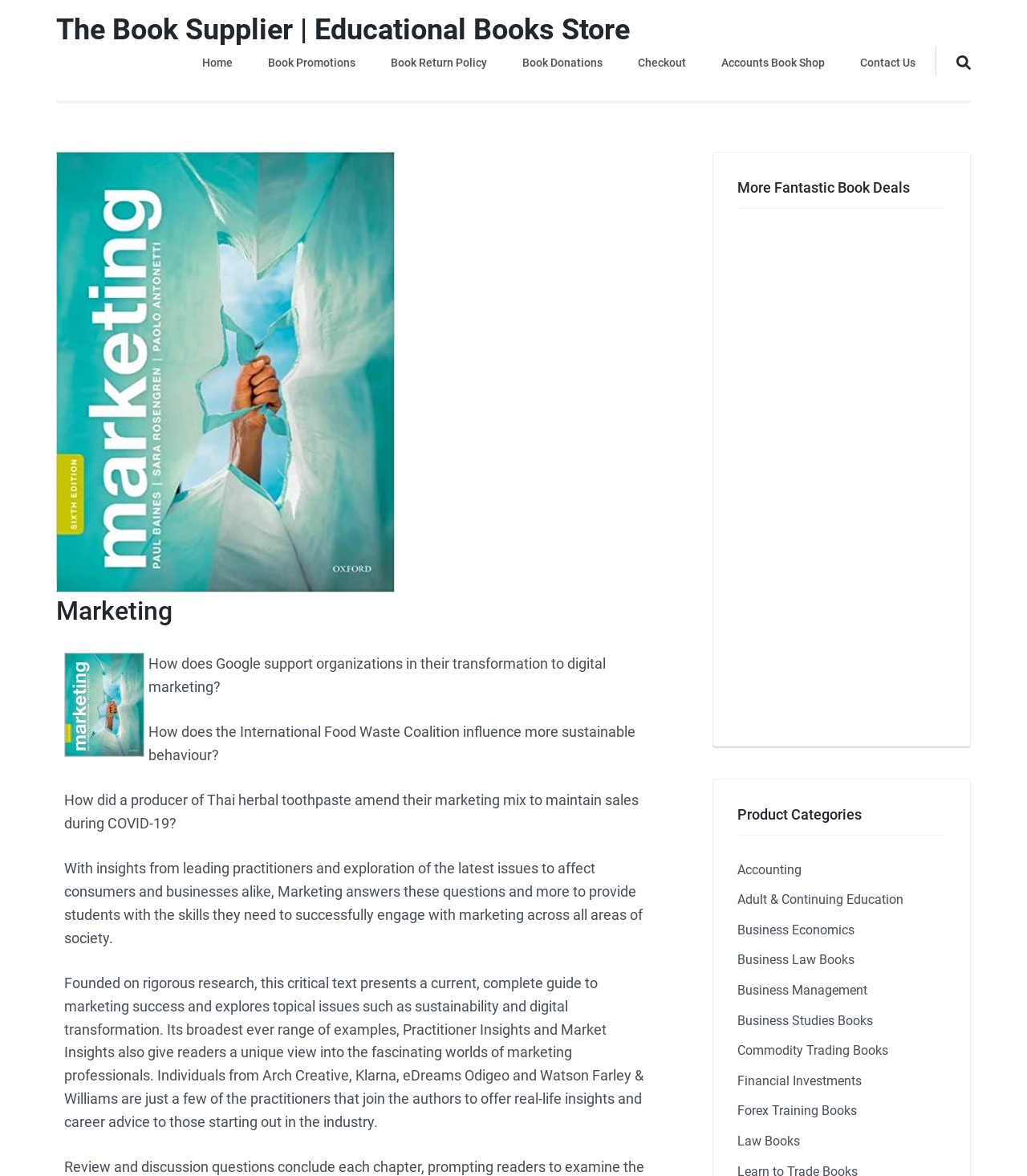Identify the bounding box coordinates of the clickable region required to complete the instruction: "view courses". The coordinates should be given as four float numbers within the range of 0 and 1, i.e., [left, top, right, bottom].

None